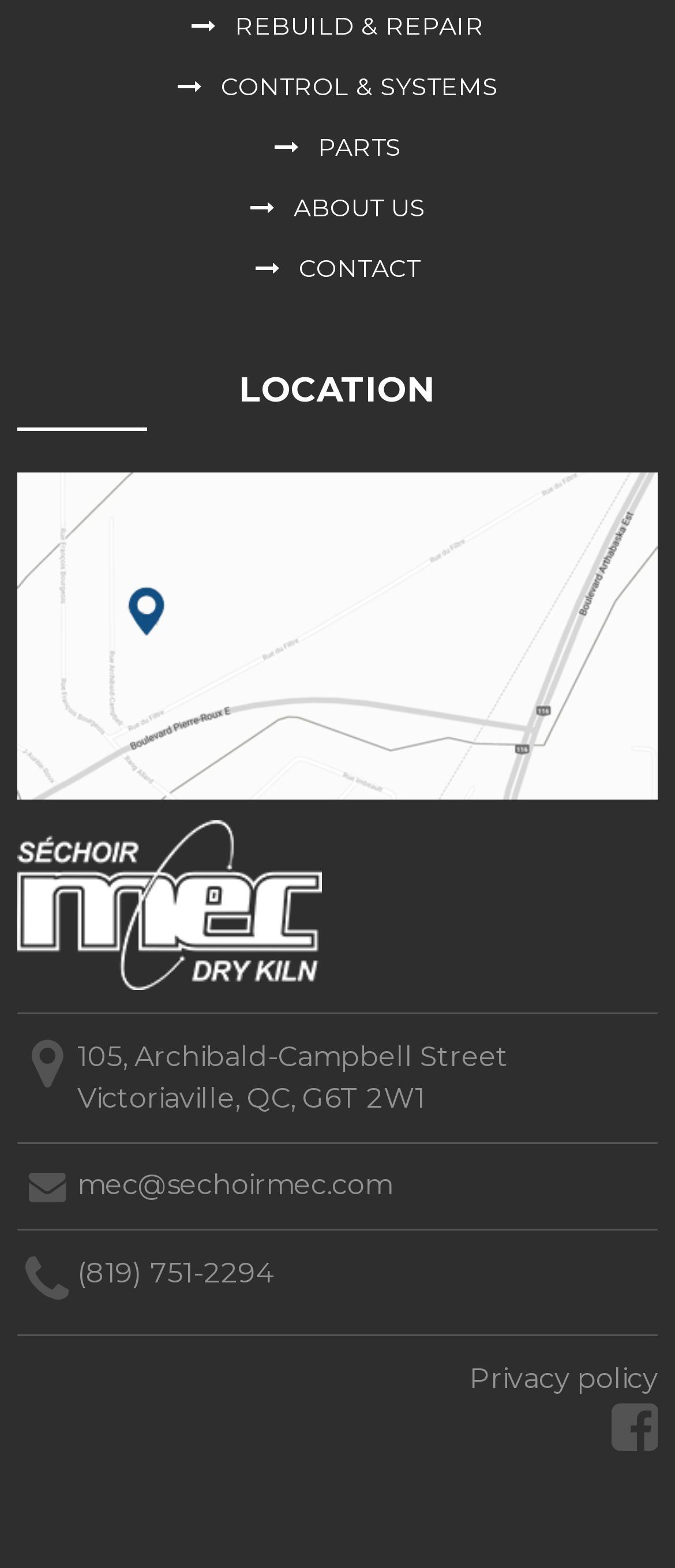Highlight the bounding box coordinates of the element you need to click to perform the following instruction: "View location on Google Maps."

[0.025, 0.301, 0.975, 0.51]